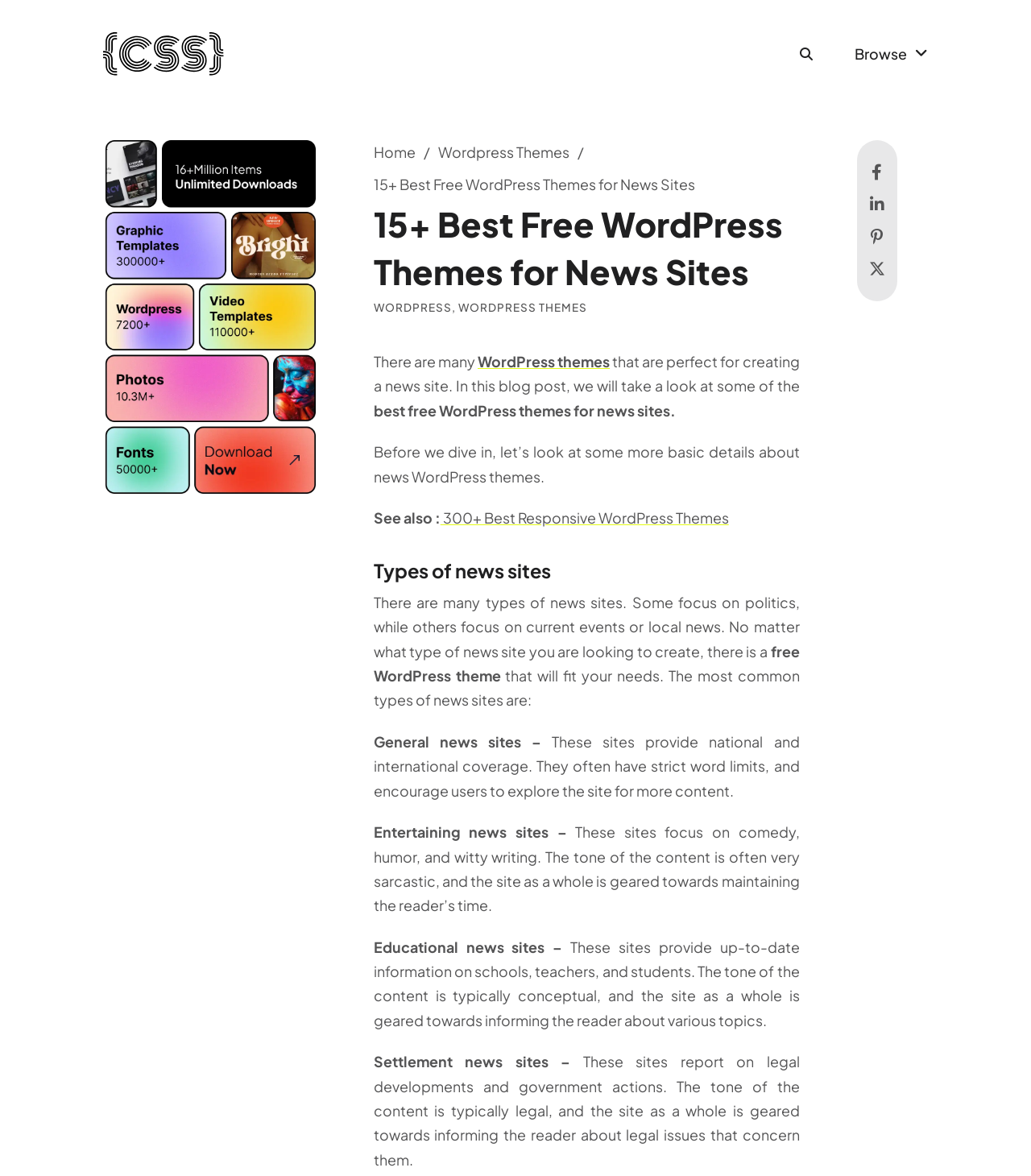Extract the main title from the webpage.

15+ Best Free WordPress Themes for News Sites